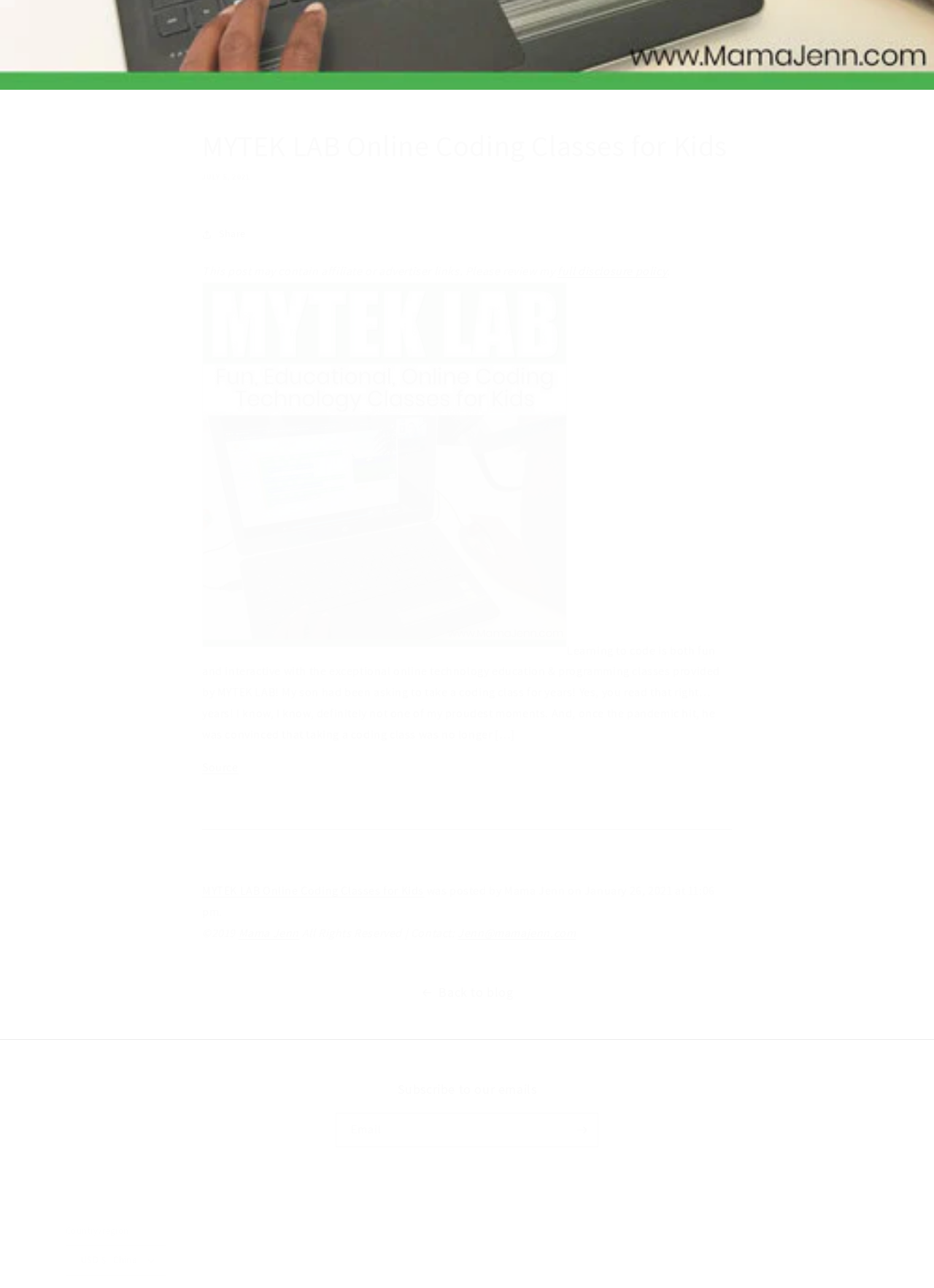What is the name of the author of the blog post?
Offer a detailed and full explanation in response to the question.

I found the name of the author by looking at the static text element at the bottom of the page, which contains the text 'was posted by Mama Jenn on January 26, 2021 at 11:06 pm'.